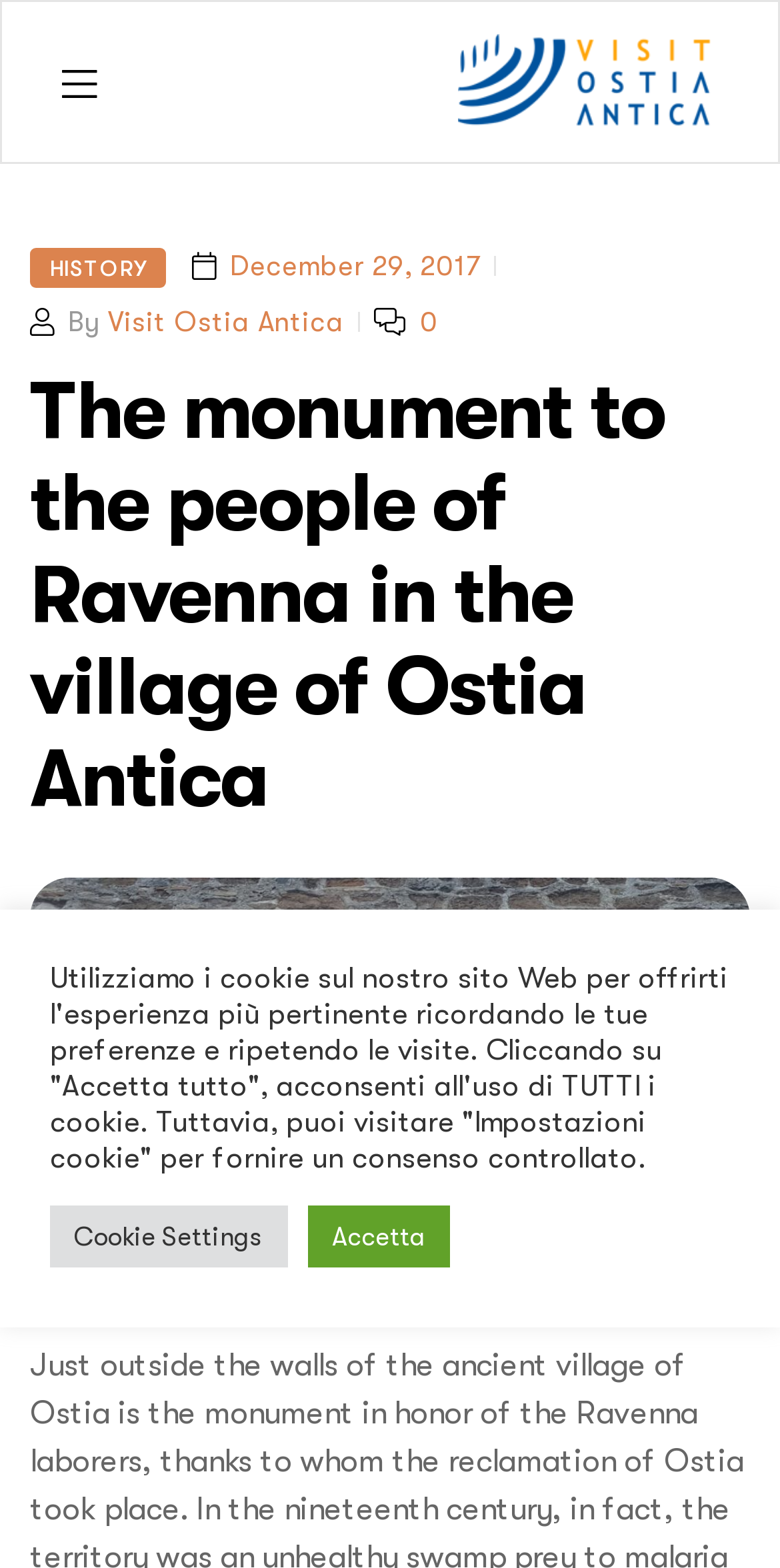Show the bounding box coordinates of the element that should be clicked to complete the task: "Search for a term".

None